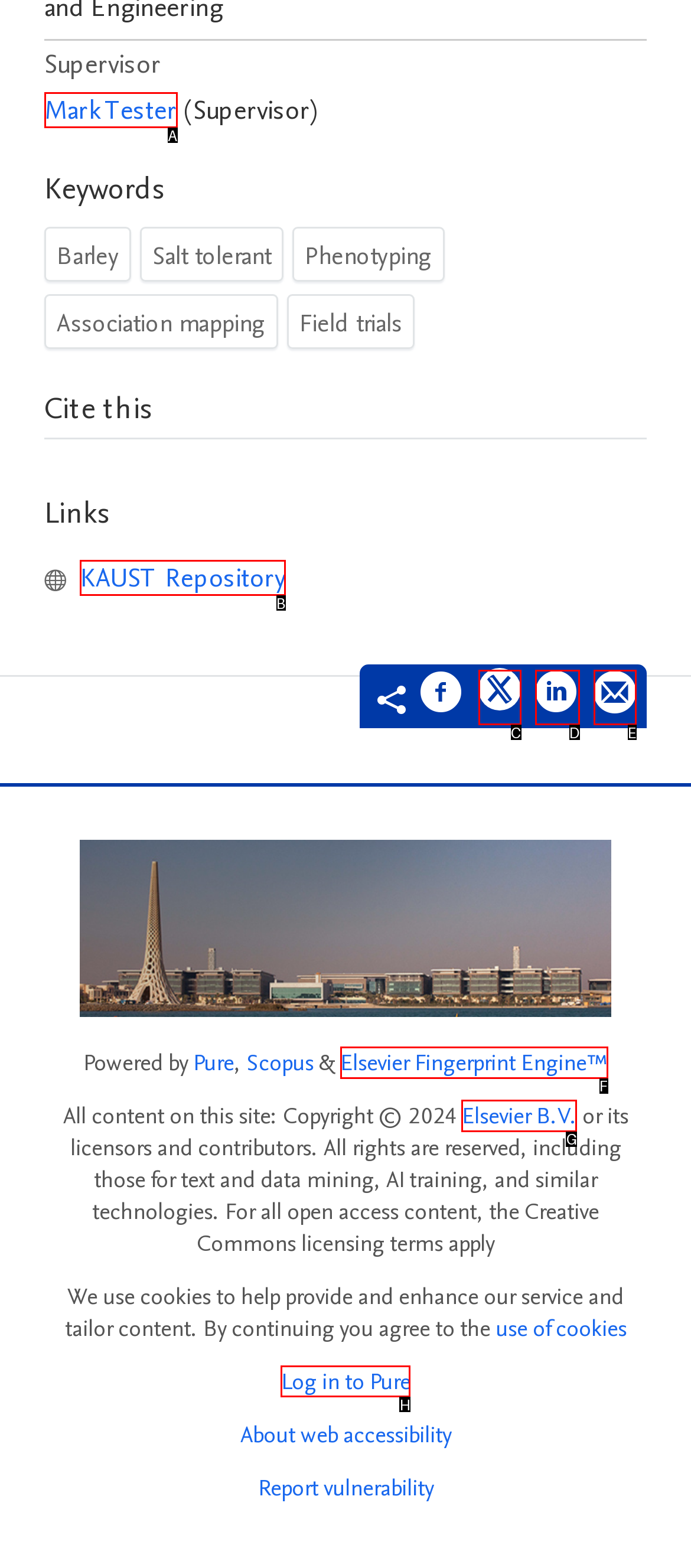To complete the instruction: Log in to Pure, which HTML element should be clicked?
Respond with the option's letter from the provided choices.

H